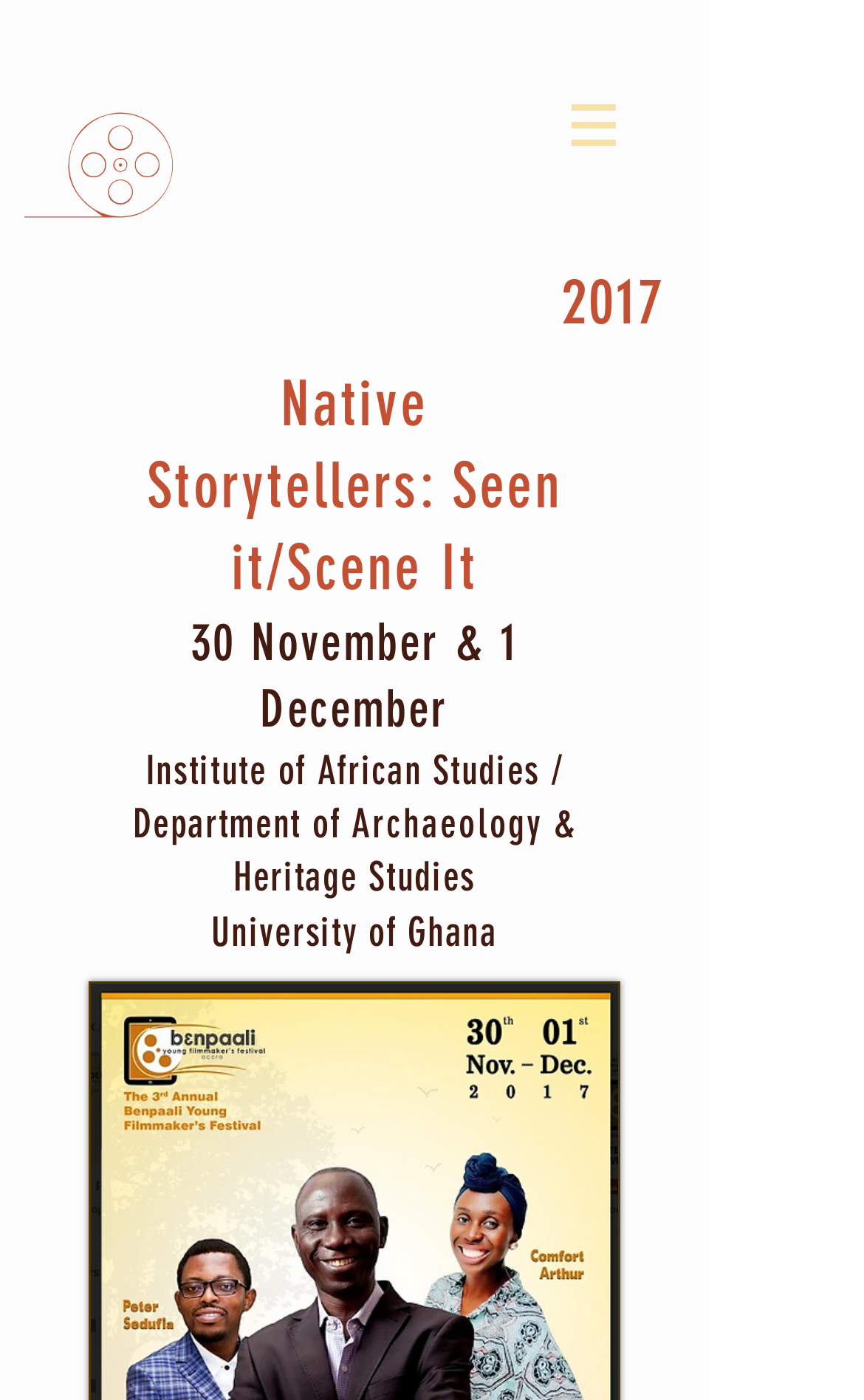What is the date of the event?
Please provide a full and detailed response to the question.

I found the event date by looking at the StaticText element with the content '30 November & 1 December' which is located near the top of the webpage, indicating that it is the date of the event.